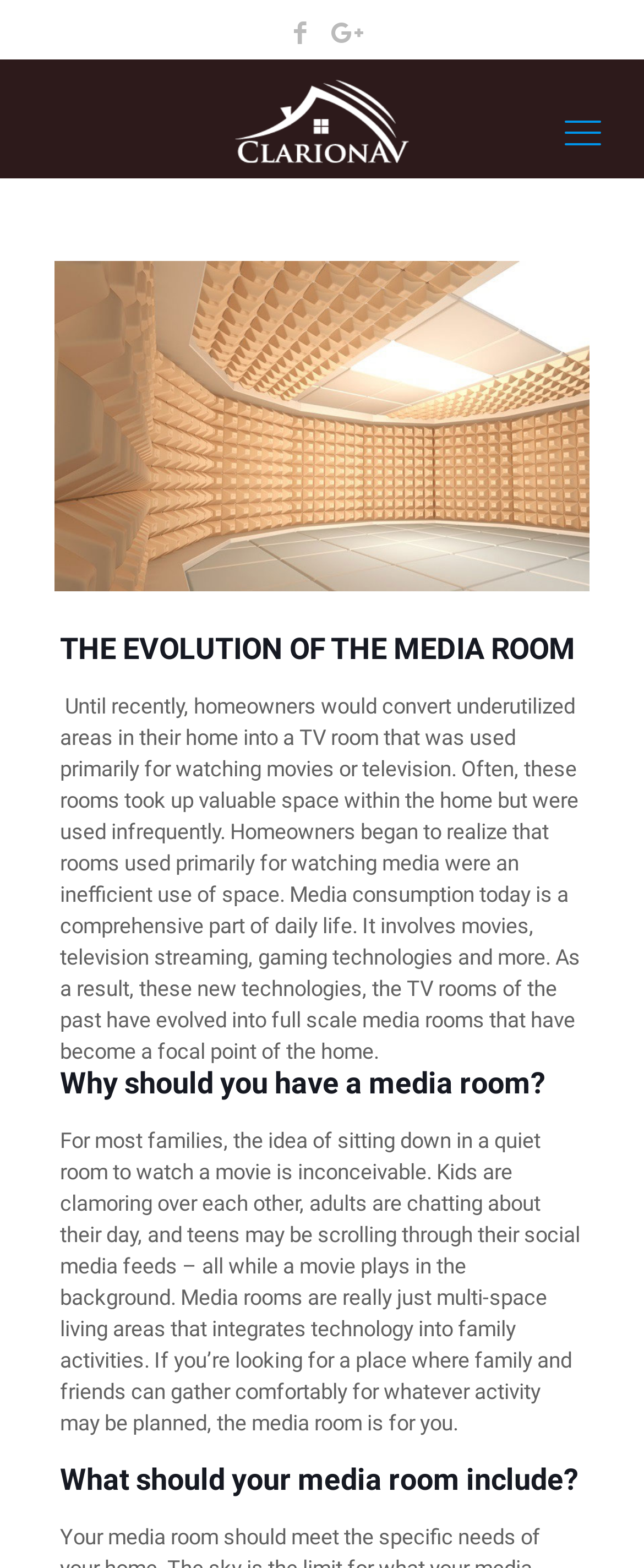Using the image as a reference, answer the following question in as much detail as possible:
What are some key components of a media room?

The webpage mentions that a media room should include technology integration, but it doesn't specify what exact components are required. However, it can be inferred that technology integration is an essential aspect of a media room.